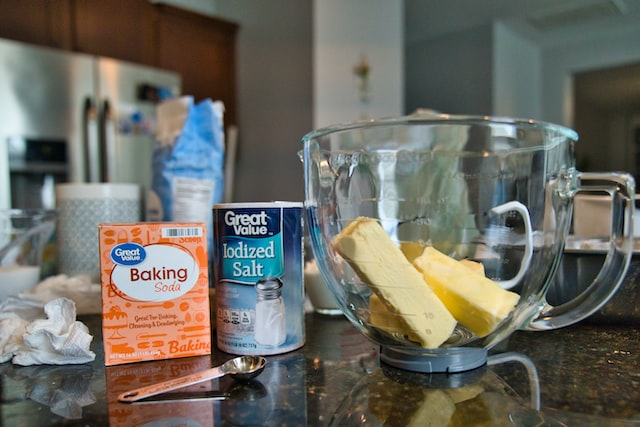Provide a brief response to the question below using a single word or phrase: 
What is the state of the countertop?

Cluttered